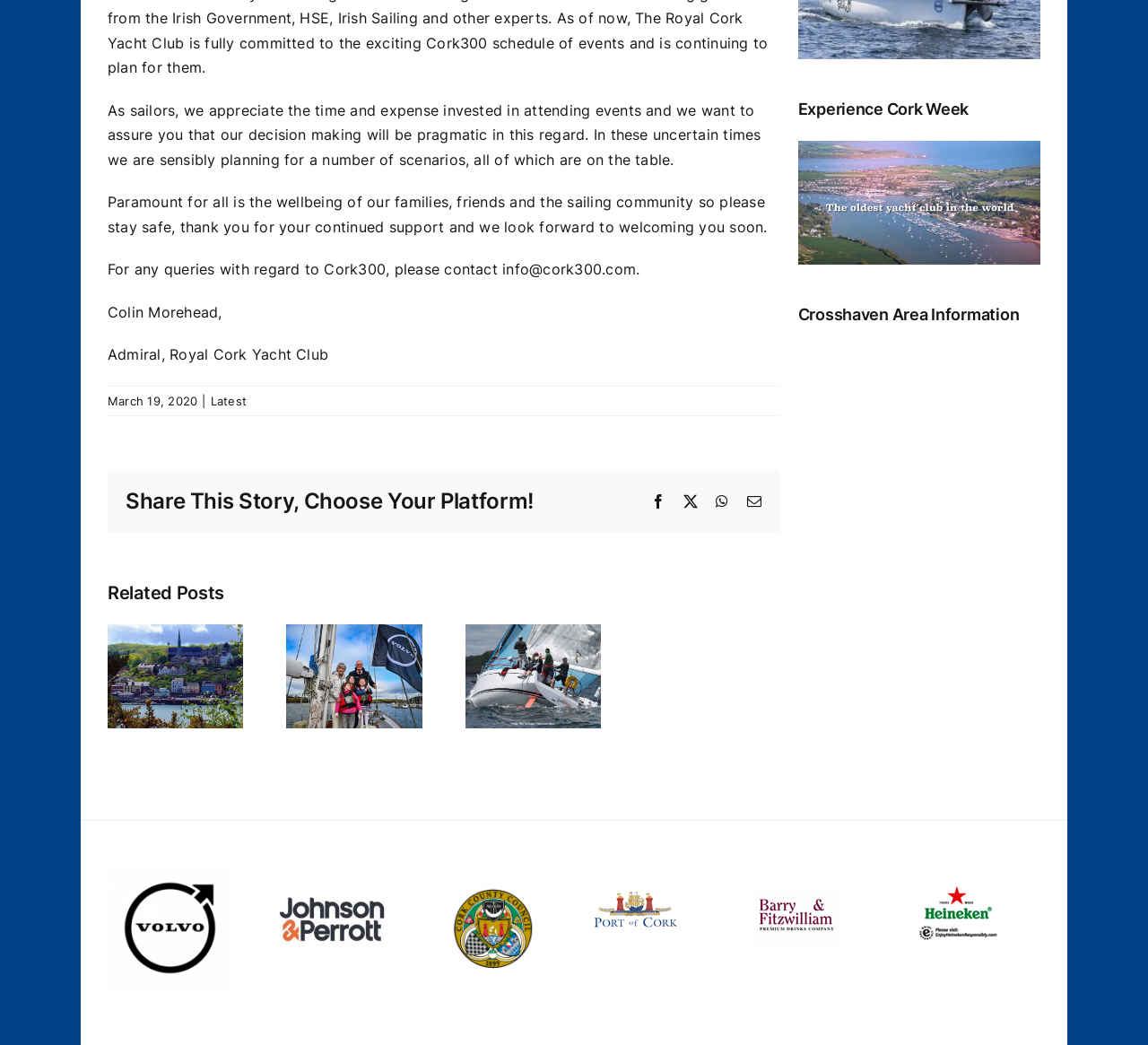Provide a brief response using a word or short phrase to this question:
What is the name of the event mentioned in the text?

Cork300